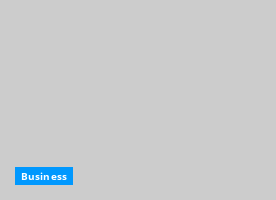Answer the question below with a single word or a brief phrase: 
What is the purpose of the button?

navigational element